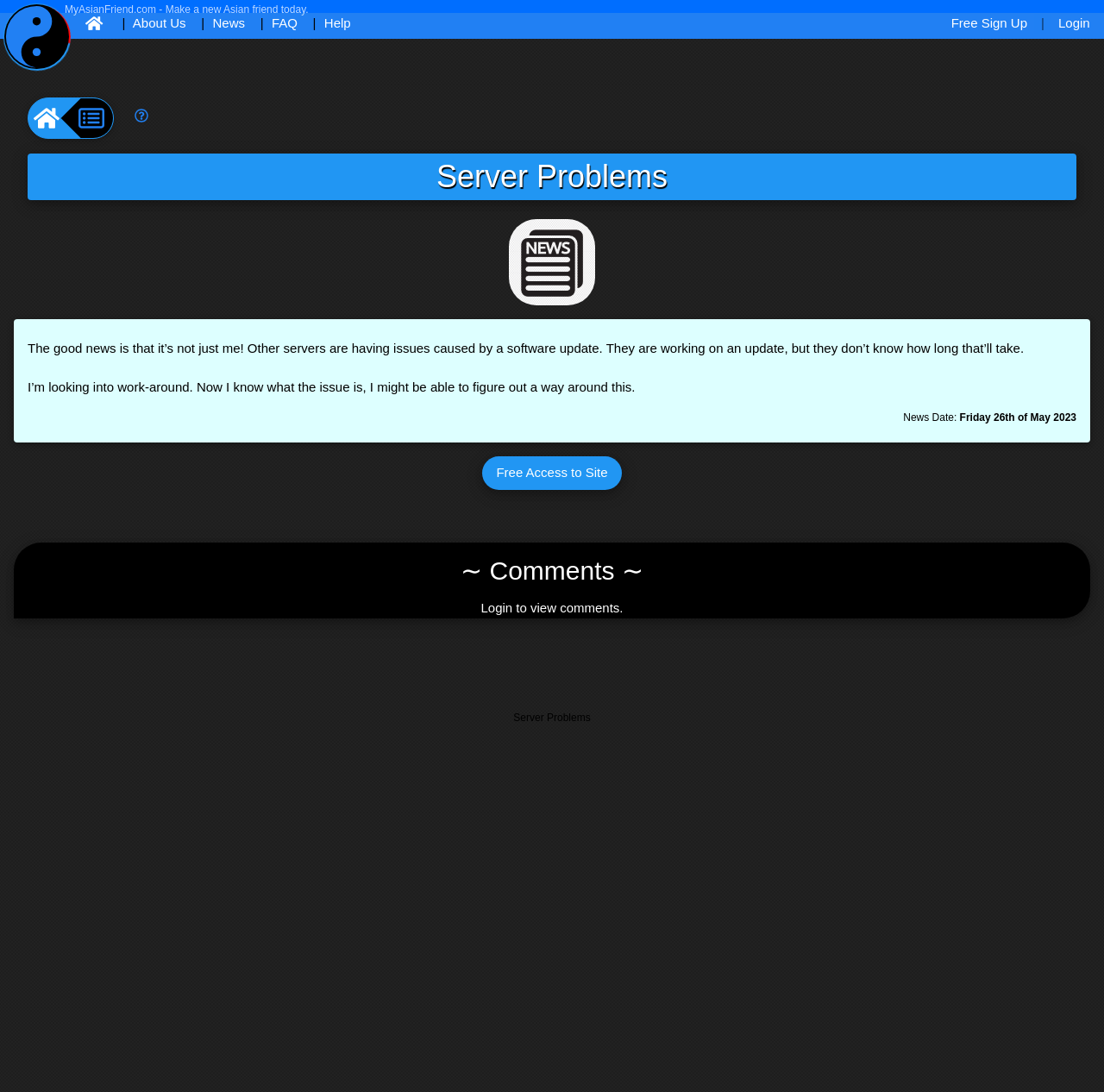Please indicate the bounding box coordinates for the clickable area to complete the following task: "Click the 'Login' button". The coordinates should be specified as four float numbers between 0 and 1, i.e., [left, top, right, bottom].

[0.959, 0.014, 0.994, 0.028]